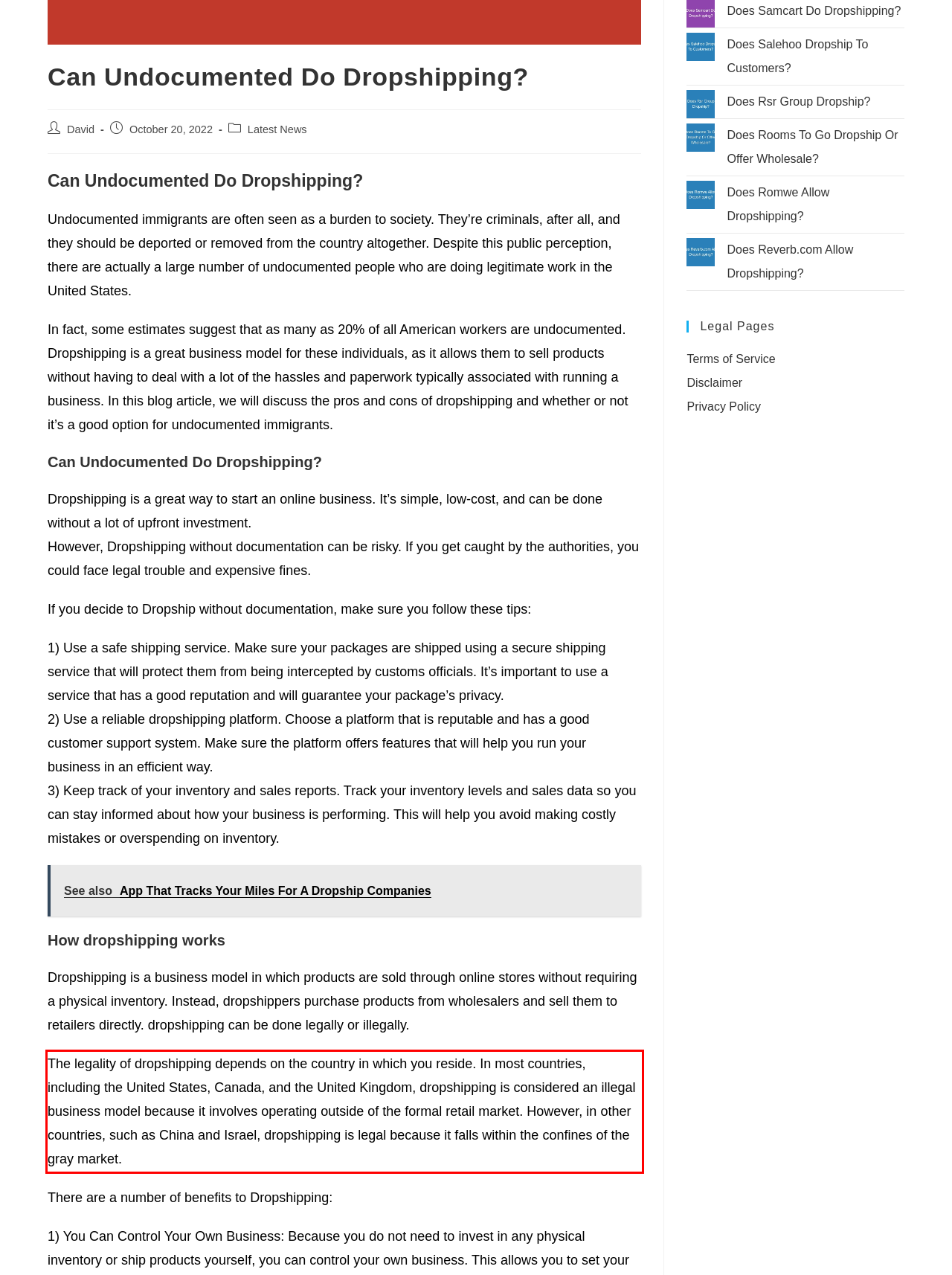You have a screenshot with a red rectangle around a UI element. Recognize and extract the text within this red bounding box using OCR.

The legality of dropshipping depends on the country in which you reside. In most countries, including the United States, Canada, and the United Kingdom, dropshipping is considered an illegal business model because it involves operating outside of the formal retail market. However, in other countries, such as China and Israel, dropshipping is legal because it falls within the confines of the gray market.